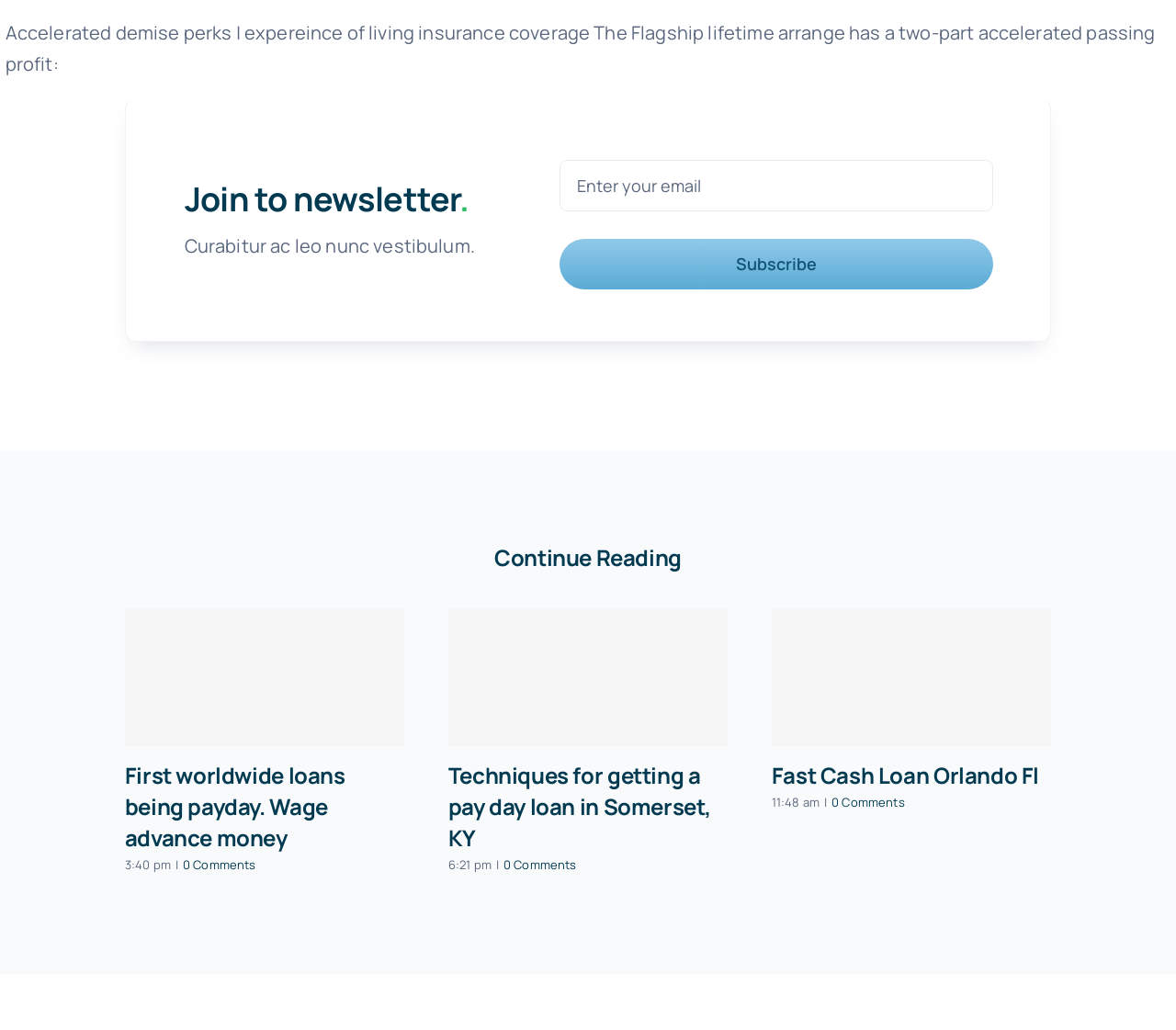Please find the bounding box coordinates of the clickable region needed to complete the following instruction: "View the report". The bounding box coordinates must consist of four float numbers between 0 and 1, i.e., [left, top, right, bottom].

None